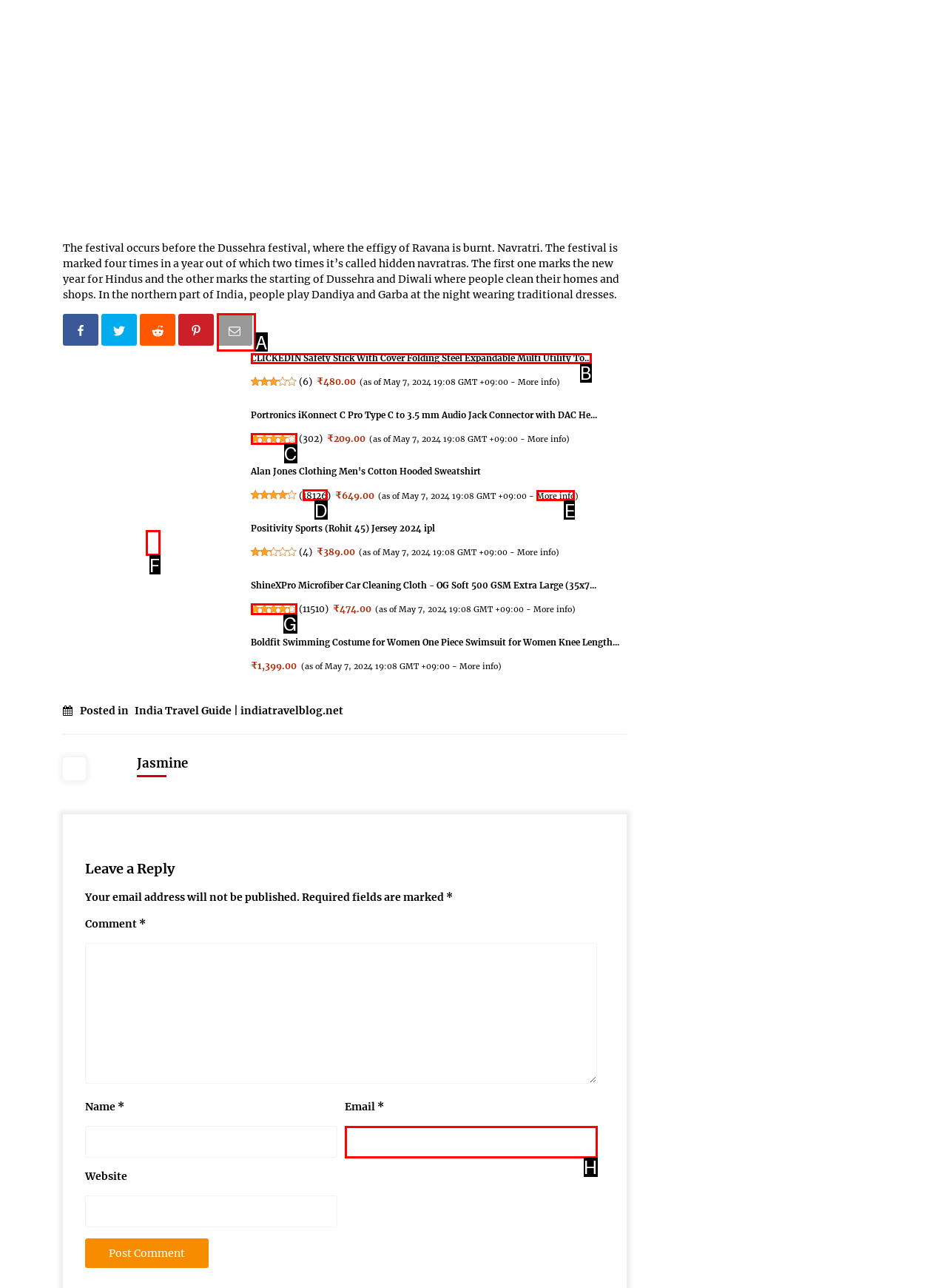Which choice should you pick to execute the task: Get more info about ₹649.00
Respond with the letter associated with the correct option only.

E